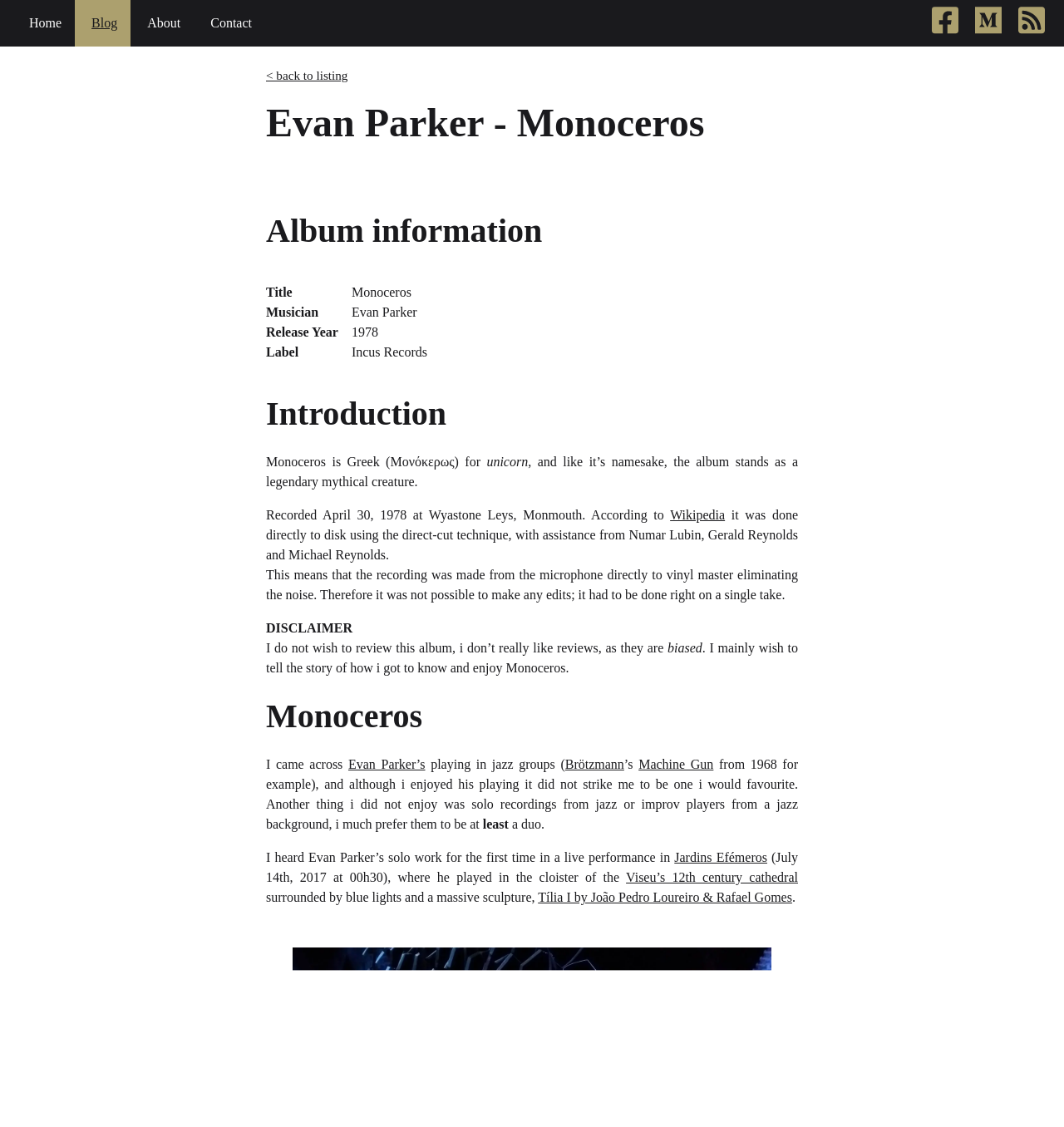What is the release year of the album?
Look at the image and provide a short answer using one word or a phrase.

1978